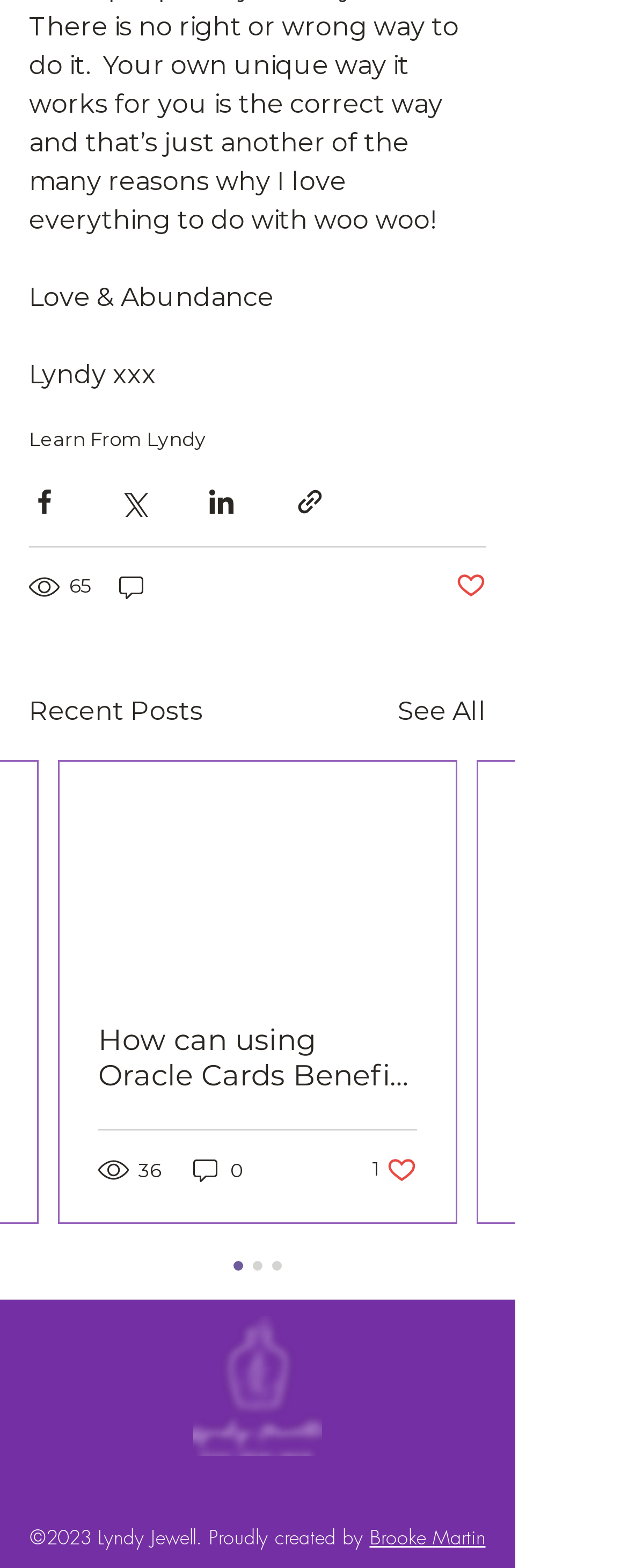Please find the bounding box coordinates of the element that you should click to achieve the following instruction: "Share via Facebook". The coordinates should be presented as four float numbers between 0 and 1: [left, top, right, bottom].

[0.046, 0.31, 0.095, 0.329]